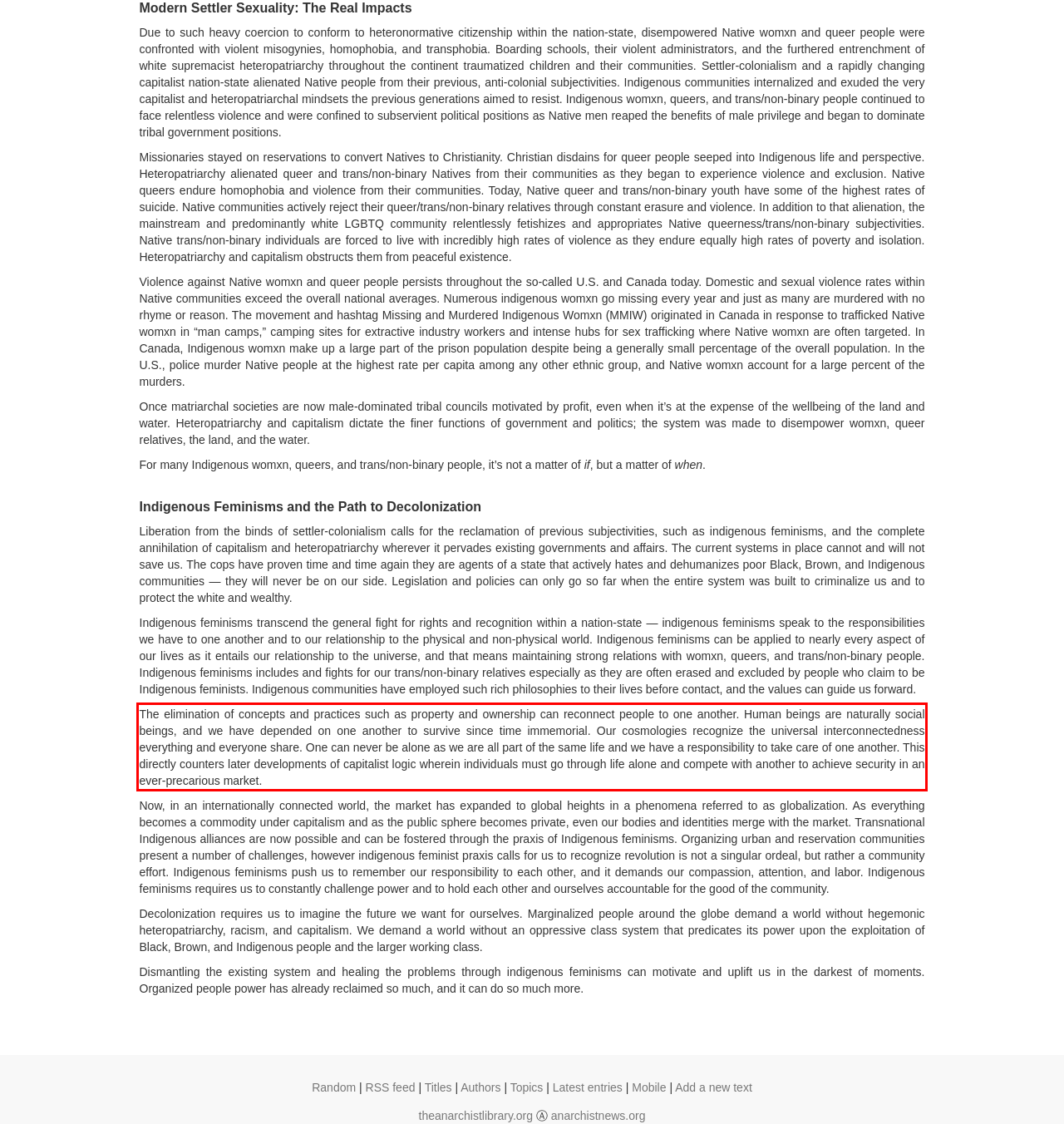You have a screenshot of a webpage with a red bounding box. Use OCR to generate the text contained within this red rectangle.

The elimination of concepts and practices such as property and ownership can reconnect people to one another. Human beings are naturally social beings, and we have depended on one another to survive since time immemorial. Our cosmologies recognize the universal interconnectedness everything and everyone share. One can never be alone as we are all part of the same life and we have a responsibility to take care of one another. This directly counters later developments of capitalist logic wherein individuals must go through life alone and compete with another to achieve security in an ever-precarious market.